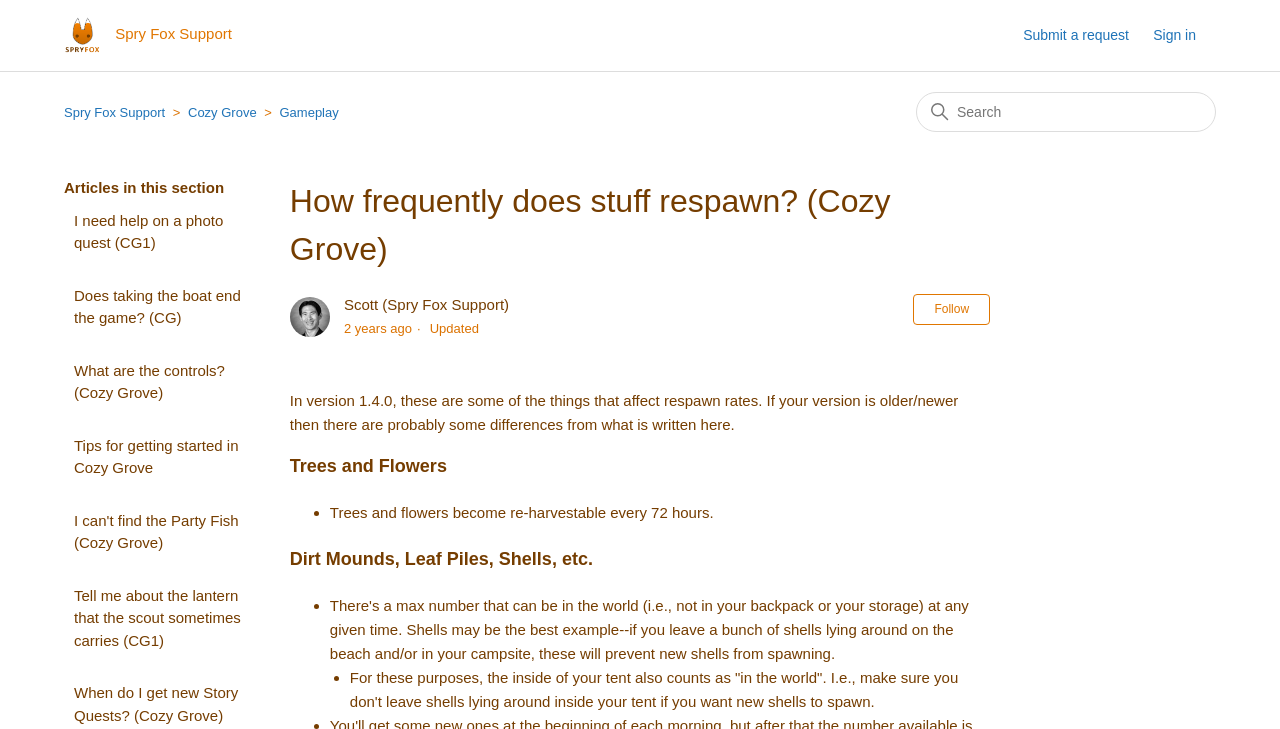Can you provide the bounding box coordinates for the element that should be clicked to implement the instruction: "Follow this article for updates"?

[0.714, 0.404, 0.774, 0.445]